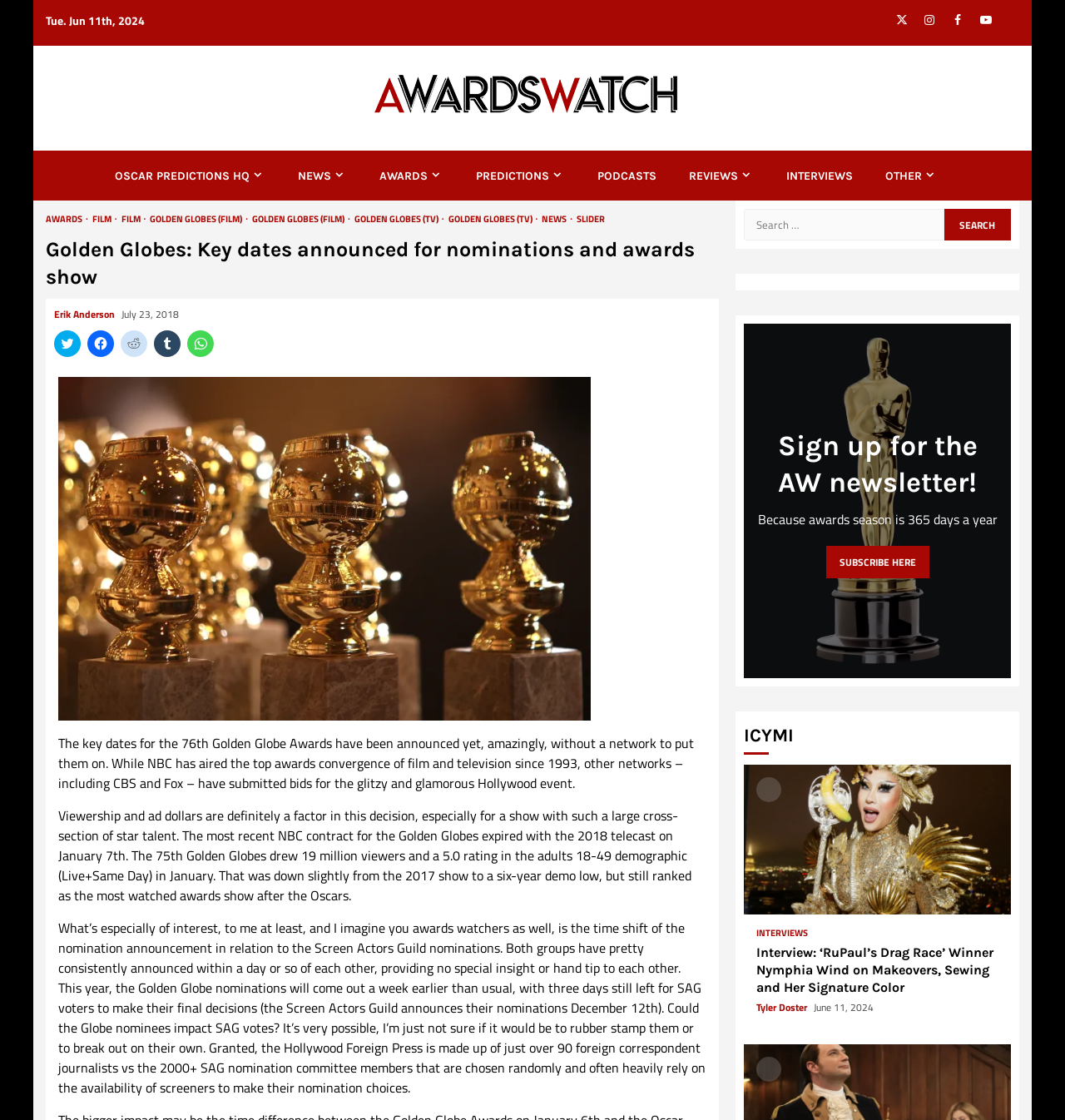How many viewers did the 75th Golden Globes draw?
Please respond to the question with a detailed and well-explained answer.

According to the webpage, the 75th Golden Globes drew 19 million viewers and a 5.0 rating in the adults 18-49 demographic (Live+Same Day) in January.